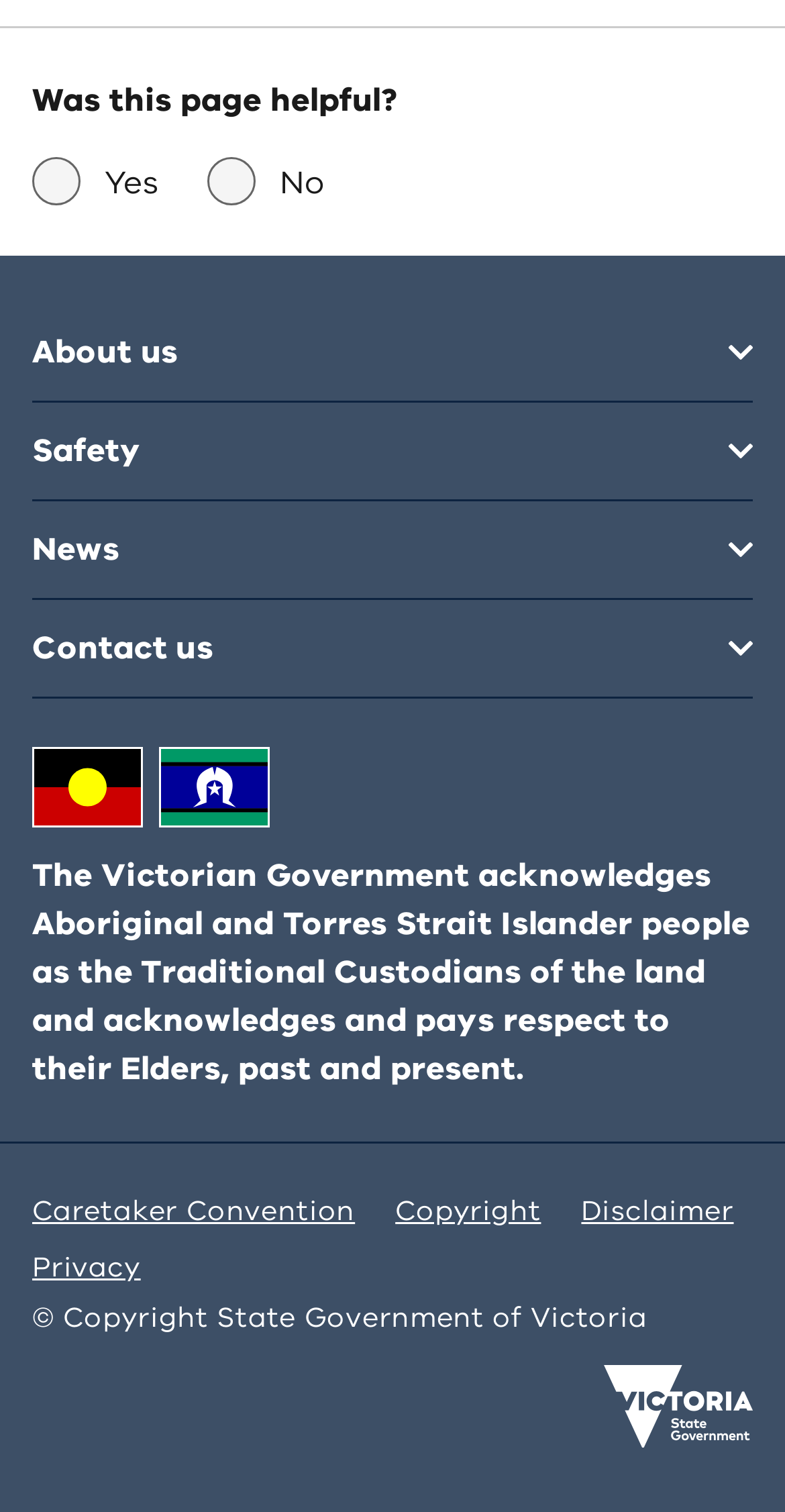What is the footer navigation section divided into? Based on the image, give a response in one word or a short phrase.

Four sections